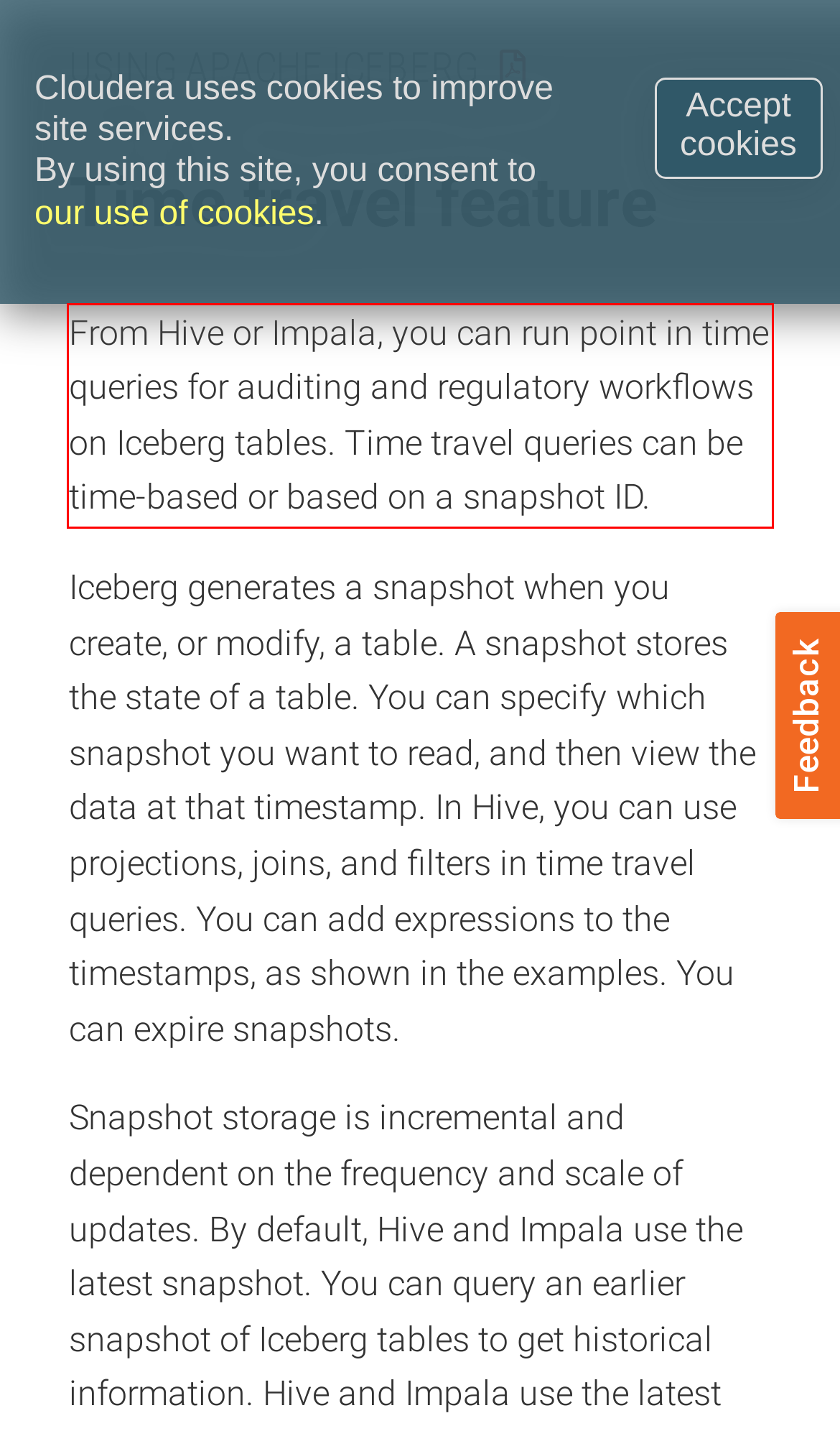Analyze the screenshot of a webpage where a red rectangle is bounding a UI element. Extract and generate the text content within this red bounding box.

From Hive or Impala, you can run point in time queries for auditing and regulatory workflows on Iceberg tables. Time travel queries can be time-based or based on a snapshot ID.